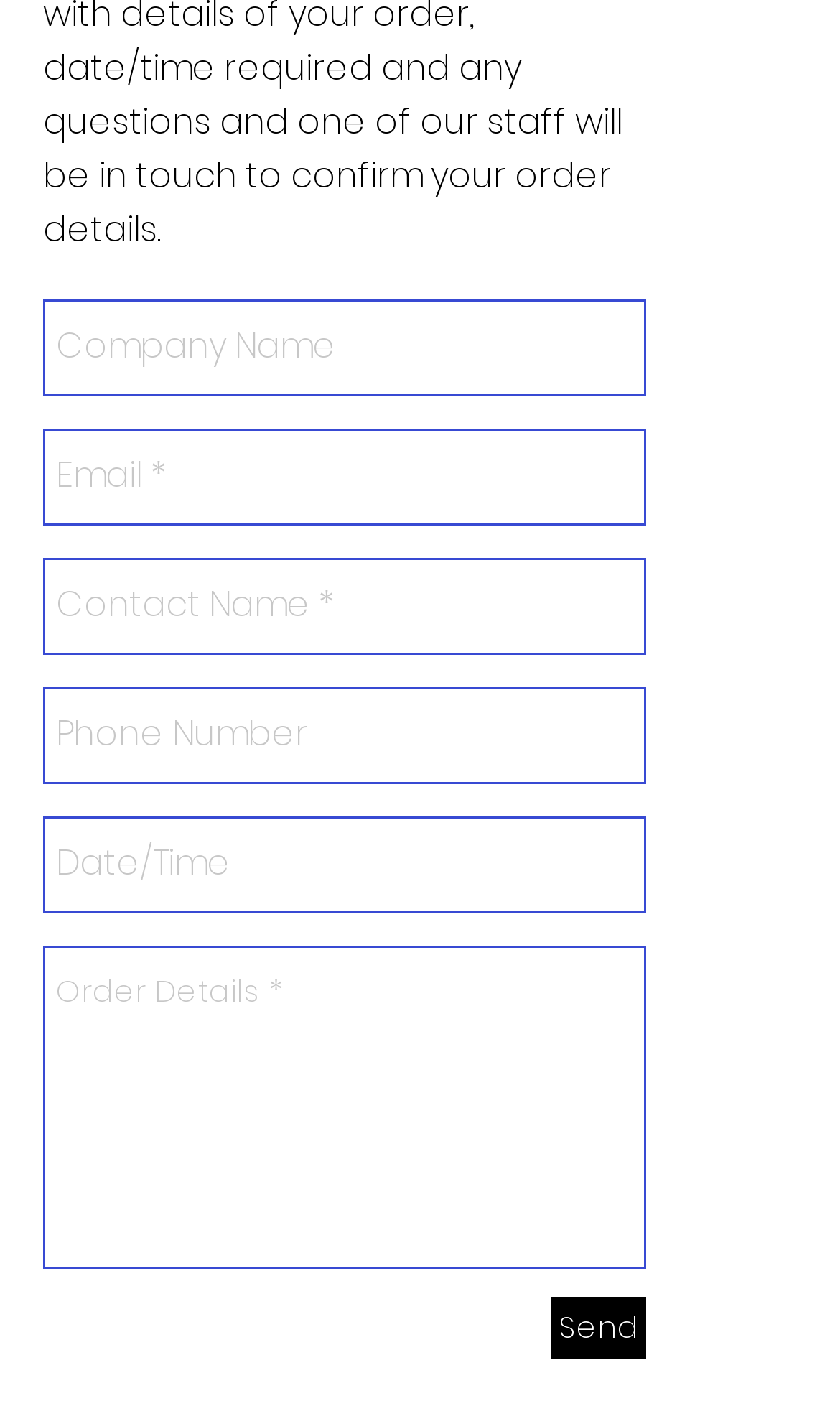Give a one-word or one-phrase response to the question: 
How many textboxes are there?

6